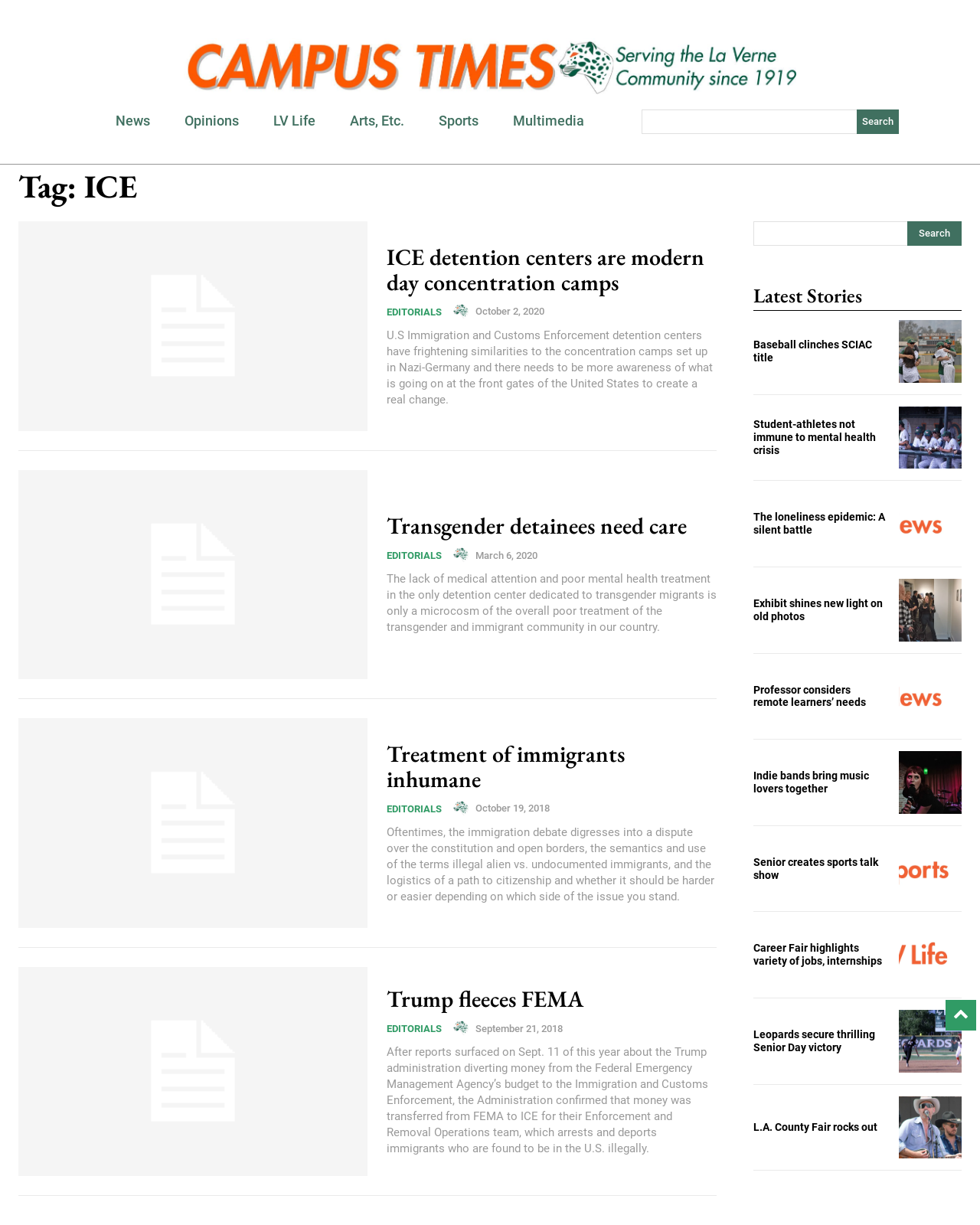Identify the bounding box coordinates of the clickable region necessary to fulfill the following instruction: "Click on 'DENTAL CARE'". The bounding box coordinates should be four float numbers between 0 and 1, i.e., [left, top, right, bottom].

None